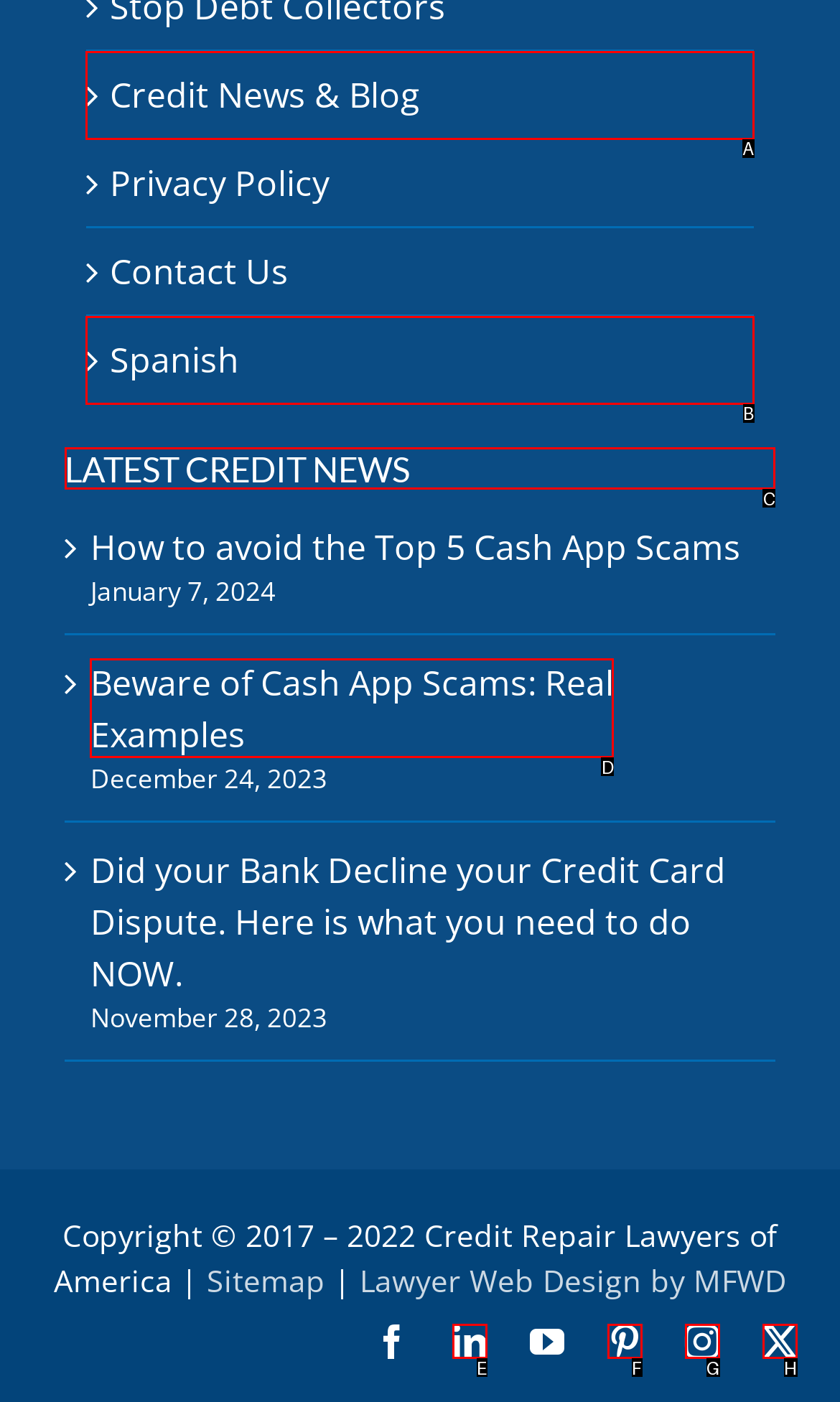Choose the letter of the element that should be clicked to complete the task: Read the latest credit news
Answer with the letter from the possible choices.

C